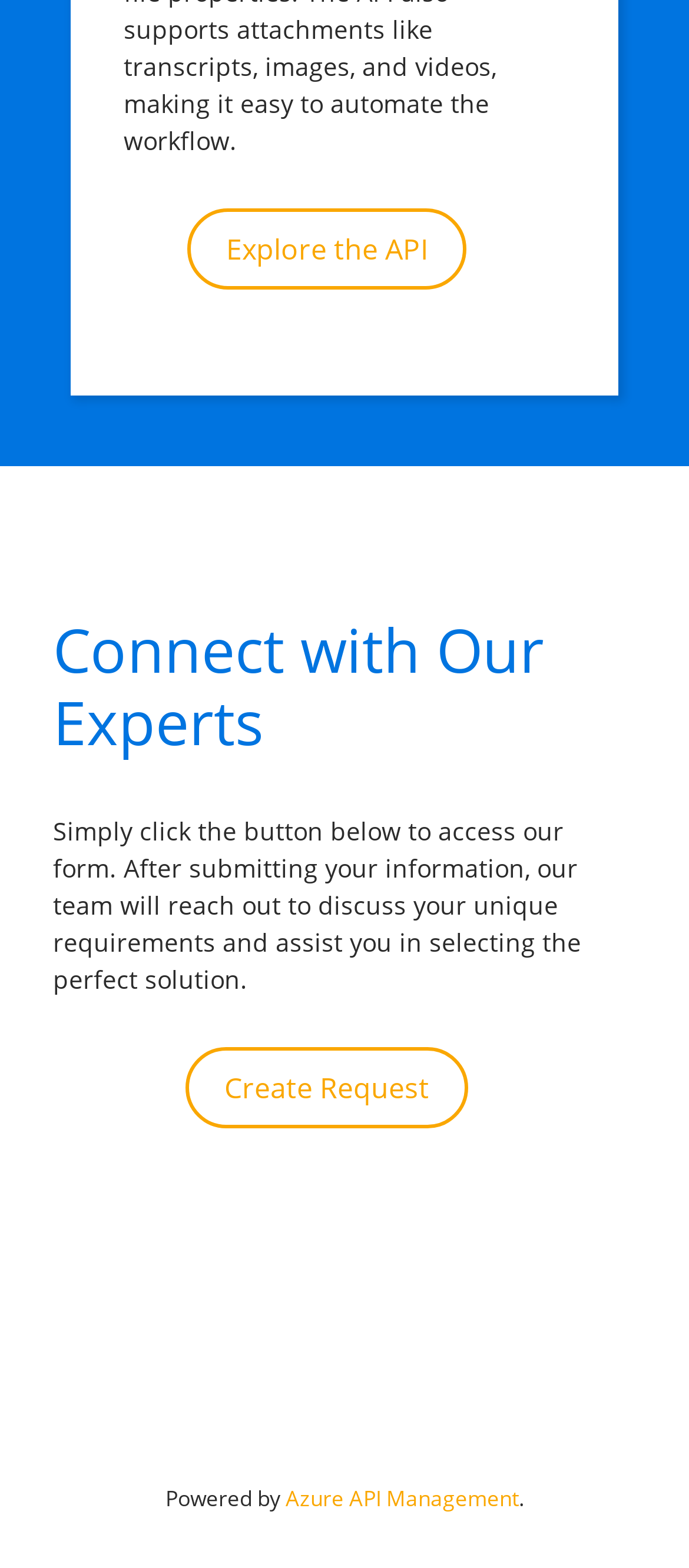What is the topic of the article?
Look at the image and respond with a one-word or short-phrase answer.

Connecting with experts